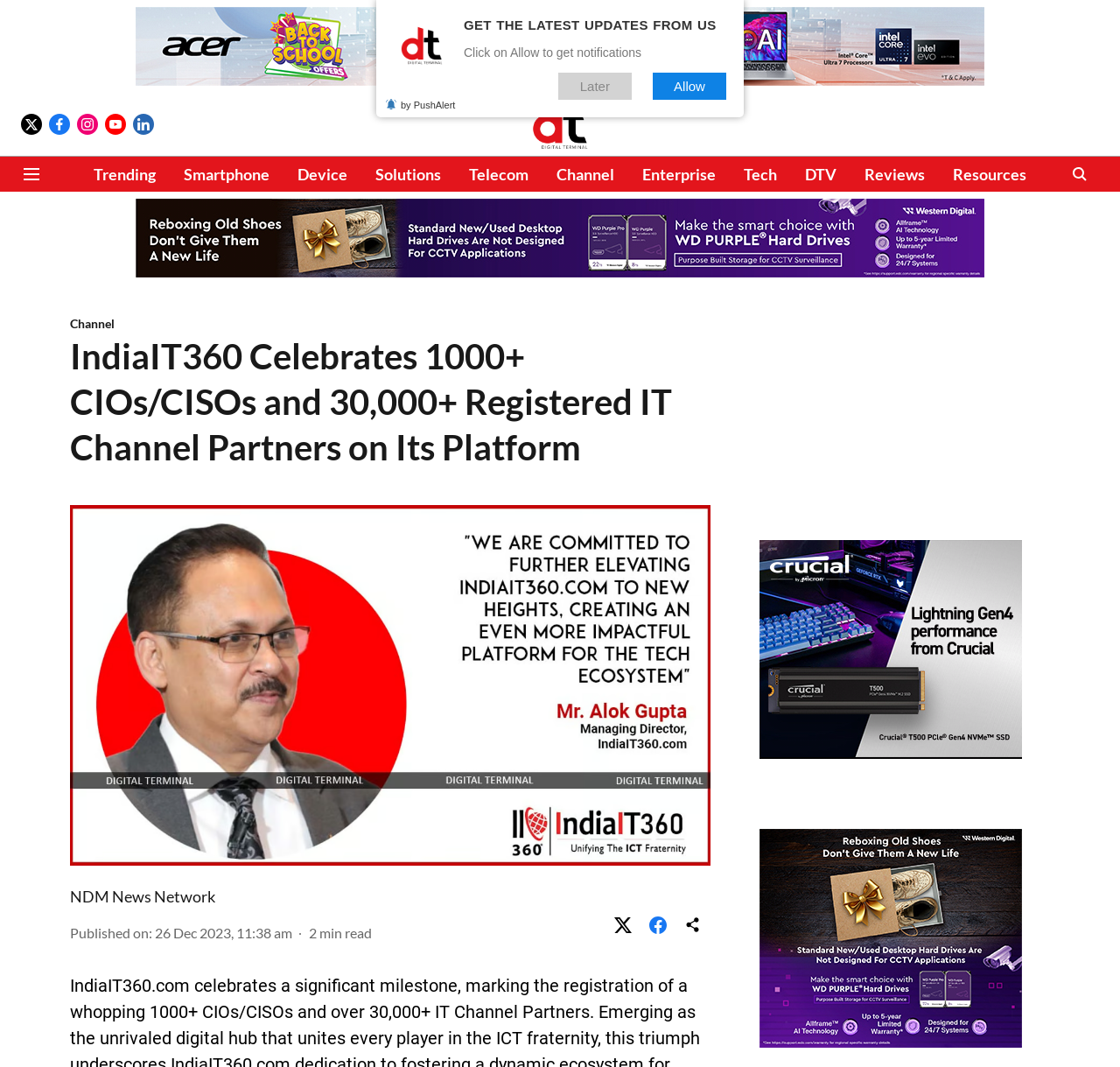Who is the author of the article? Please answer the question using a single word or phrase based on the image.

NDM News Network